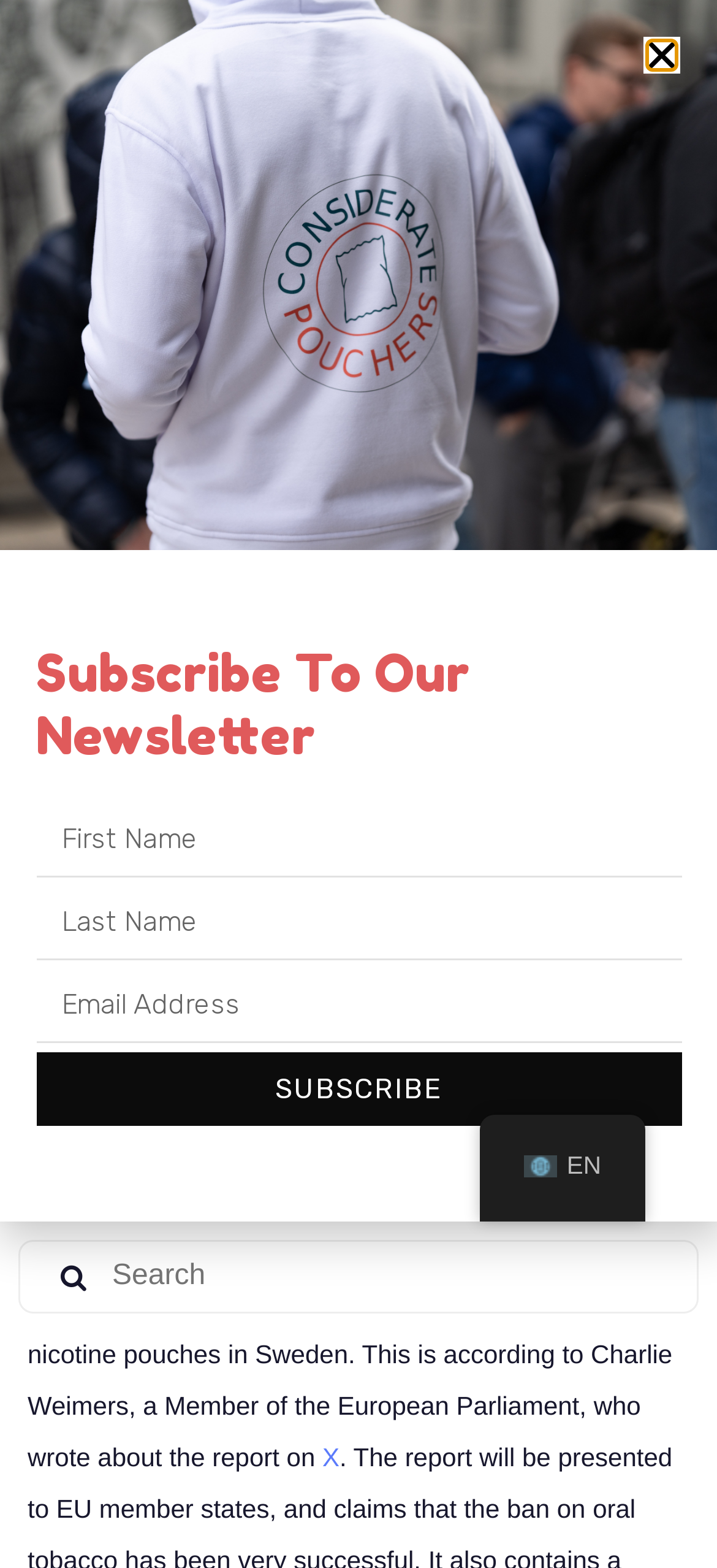Locate the bounding box coordinates of the element to click to perform the following action: 'Toggle navigation'. The coordinates should be given as four float values between 0 and 1, in the form of [left, top, right, bottom].

[0.65, 0.0, 0.949, 0.169]